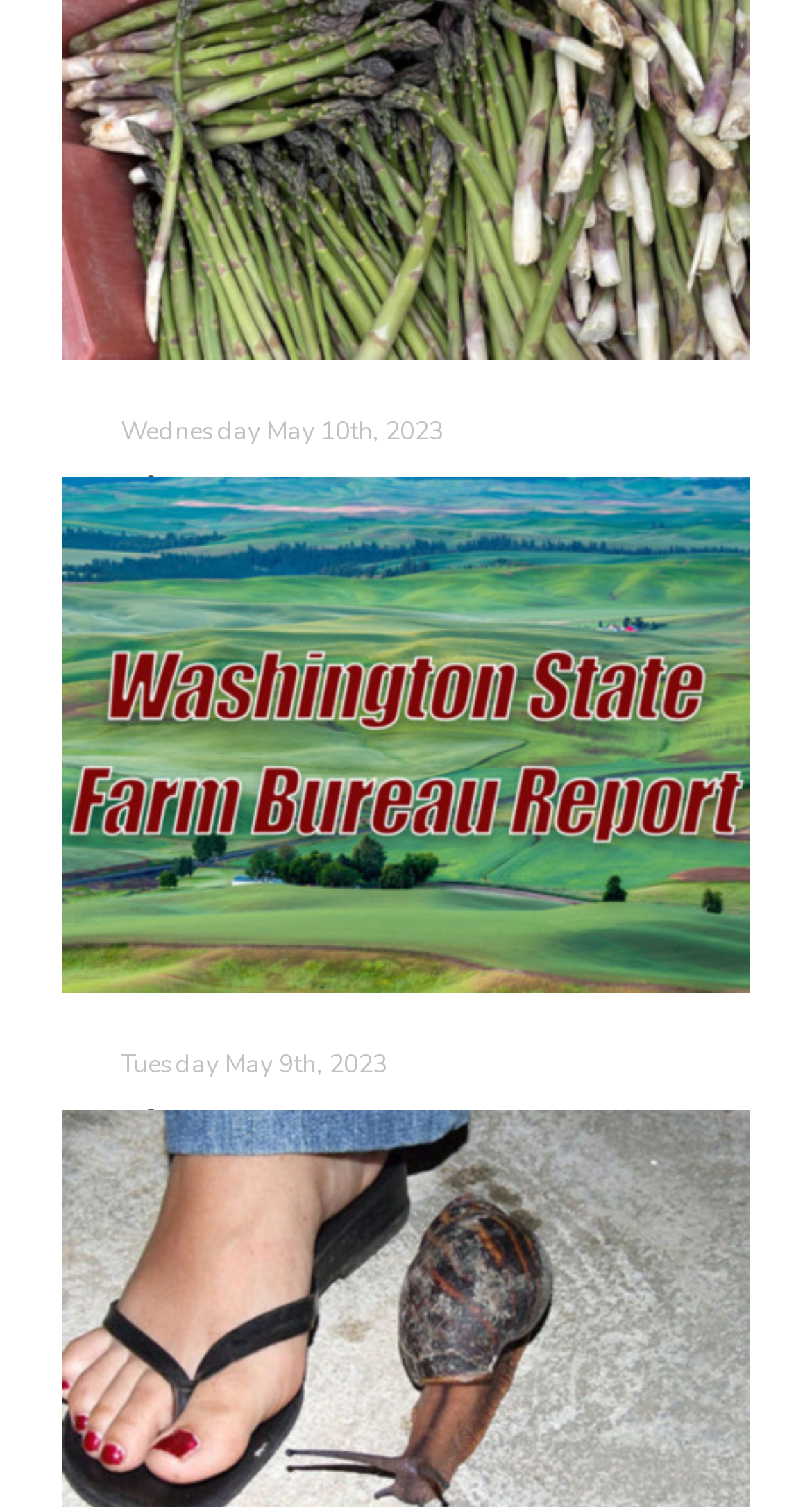From the given element description: "Read More", find the bounding box for the UI element. Provide the coordinates as four float numbers between 0 and 1, in the order [left, top, right, bottom].

[0.138, 0.958, 0.385, 0.98]